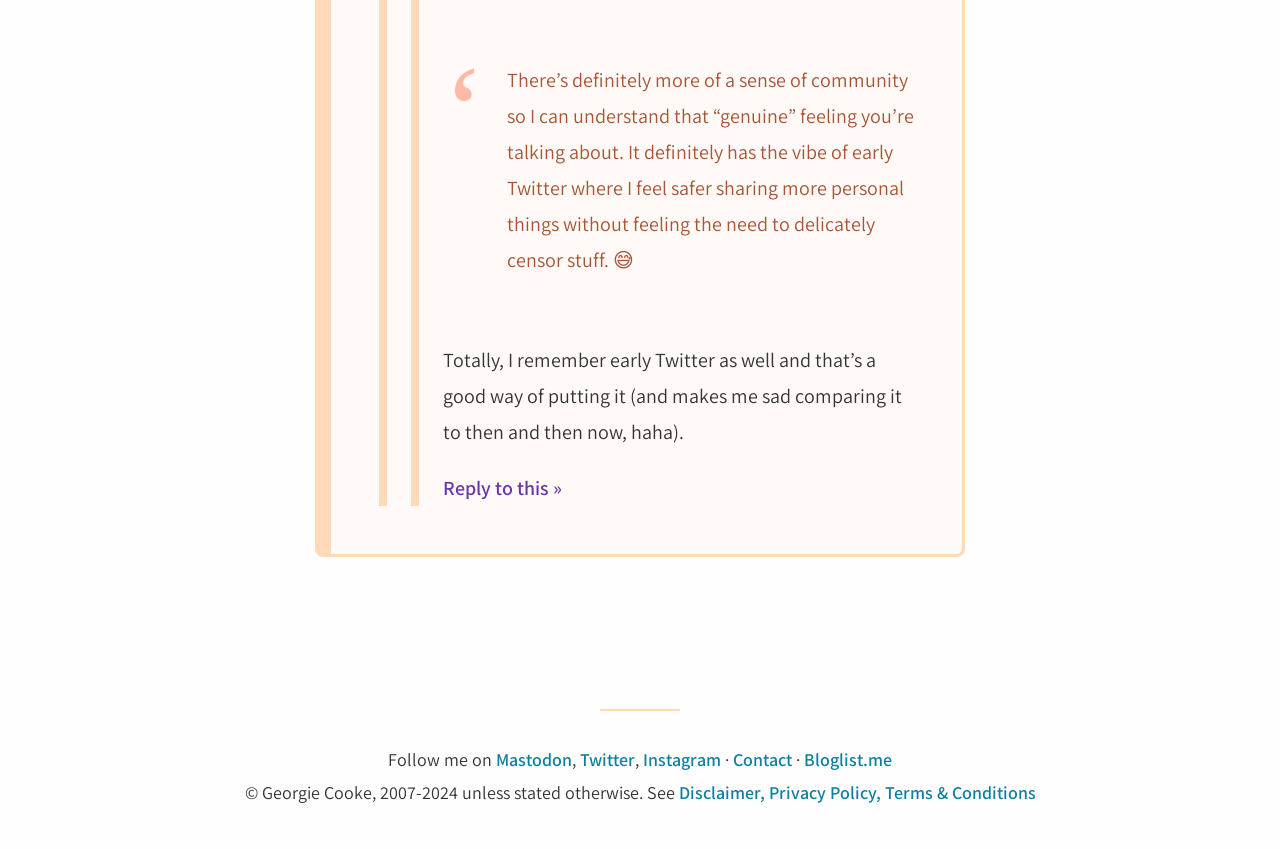Please examine the image and provide a detailed answer to the question: What is the author's attitude towards sharing personal things on Twitter?

The author feels safer sharing more personal things on Twitter without feeling the need to delicately censor stuff, indicating a positive attitude towards sharing personal things on the platform.